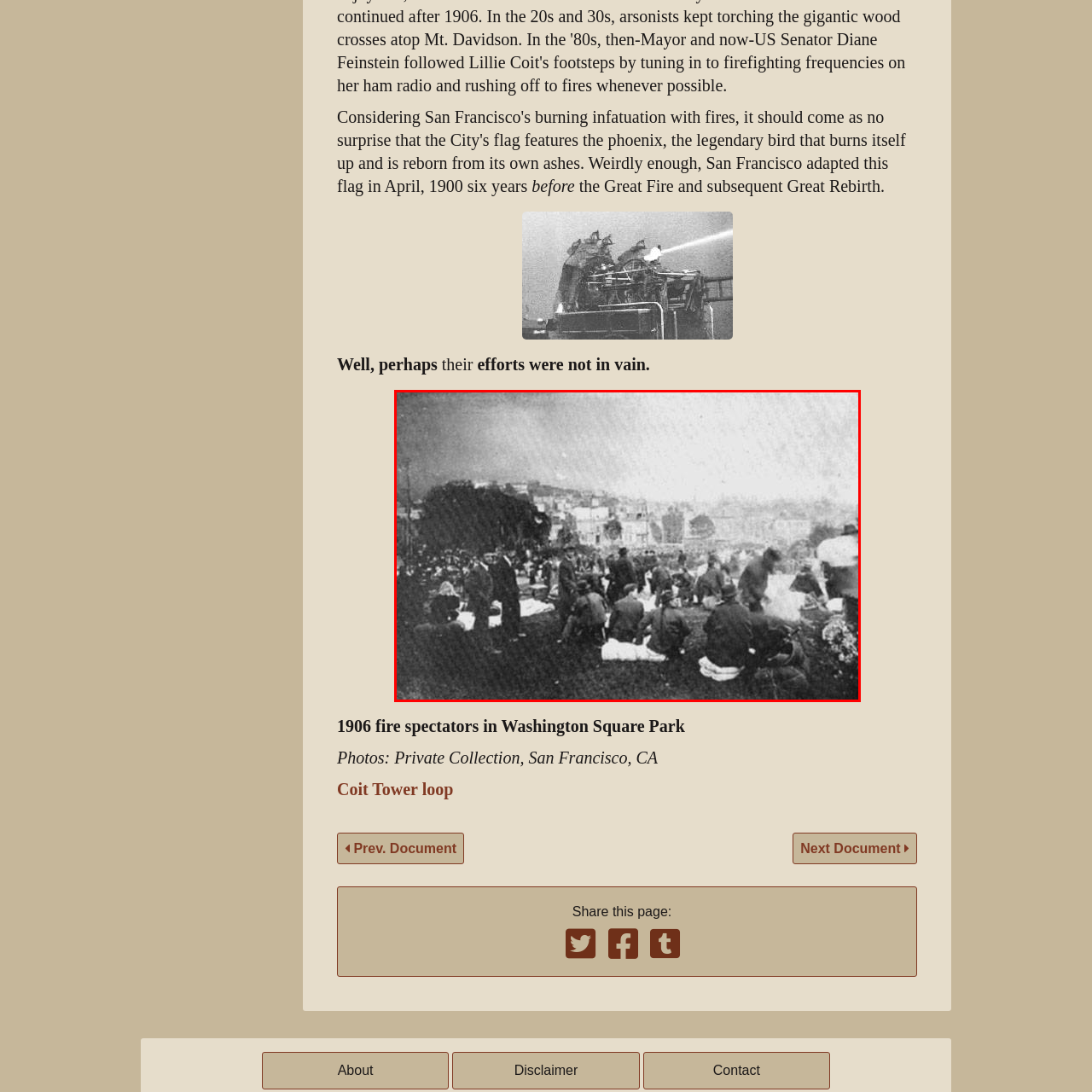View the image surrounded by the red border, What is the significance of the image?
 Answer using a single word or phrase.

Historical significance